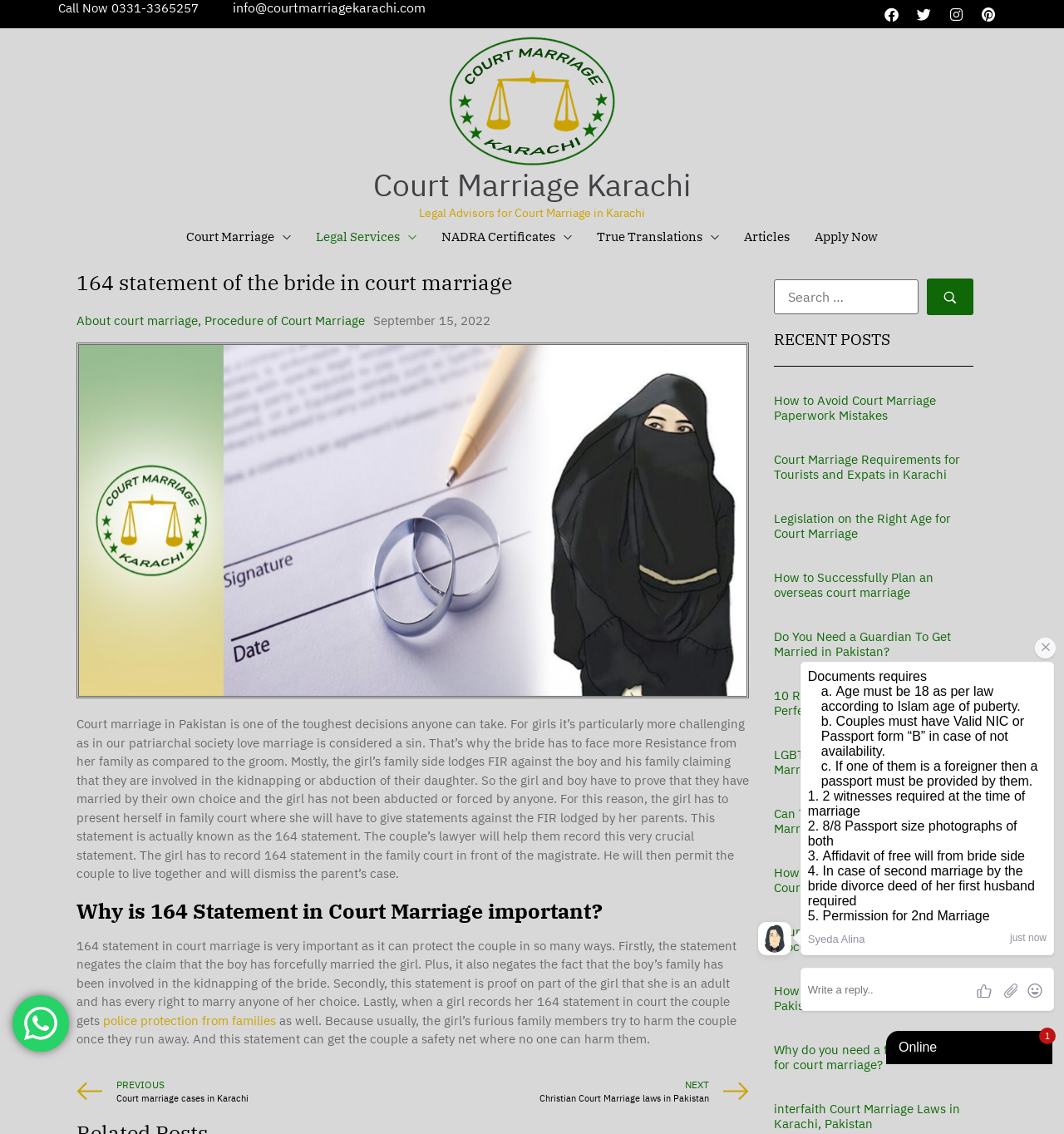Give a complete and precise description of the webpage's appearance.

This webpage is about Court Marriage Karachi, a legal advisory service for court marriages in Karachi, Pakistan. At the top, there is a call-to-action button "Call Now 0331-3365257" and social media links to Facebook, Twitter, Instagram, and Pinterest. Below that, there is a main logo of Court Marriage Karachi, which is an image with a link to the website's homepage.

The main content of the webpage is divided into sections. The first section has a heading "164 statement of the bride in court marriage" and discusses the importance of the 164 statement in court marriage, which is a crucial step in the court marriage process in Pakistan. There is an image related to the topic and a long paragraph of text explaining the statement's significance.

Below that, there is a section with a heading "Why is 164 Statement in Court Marriage important?" which further elaborates on the importance of the 164 statement. There are links to related topics, such as "police protection from families," which suggests that the webpage provides information on how to navigate the court marriage process safely.

The webpage also has a section with recent posts, which lists several articles related to court marriage, including "How to Avoid Court Marriage Paperwork Mistakes," "Court Marriage Requirements for Tourists and Expats in Karachi," and "Legislation on the Right Age for Court Marriage." Each article has a link to read more.

Additionally, there are navigation links at the bottom of the webpage, including "PREVIOUS" and "NEXT" buttons, which allow users to navigate through related articles. There is also a search bar and a button to initiate a chat with a representative.

Overall, the webpage provides information and resources for individuals looking to get married through the court system in Karachi, Pakistan, and offers legal advisory services to facilitate the process.